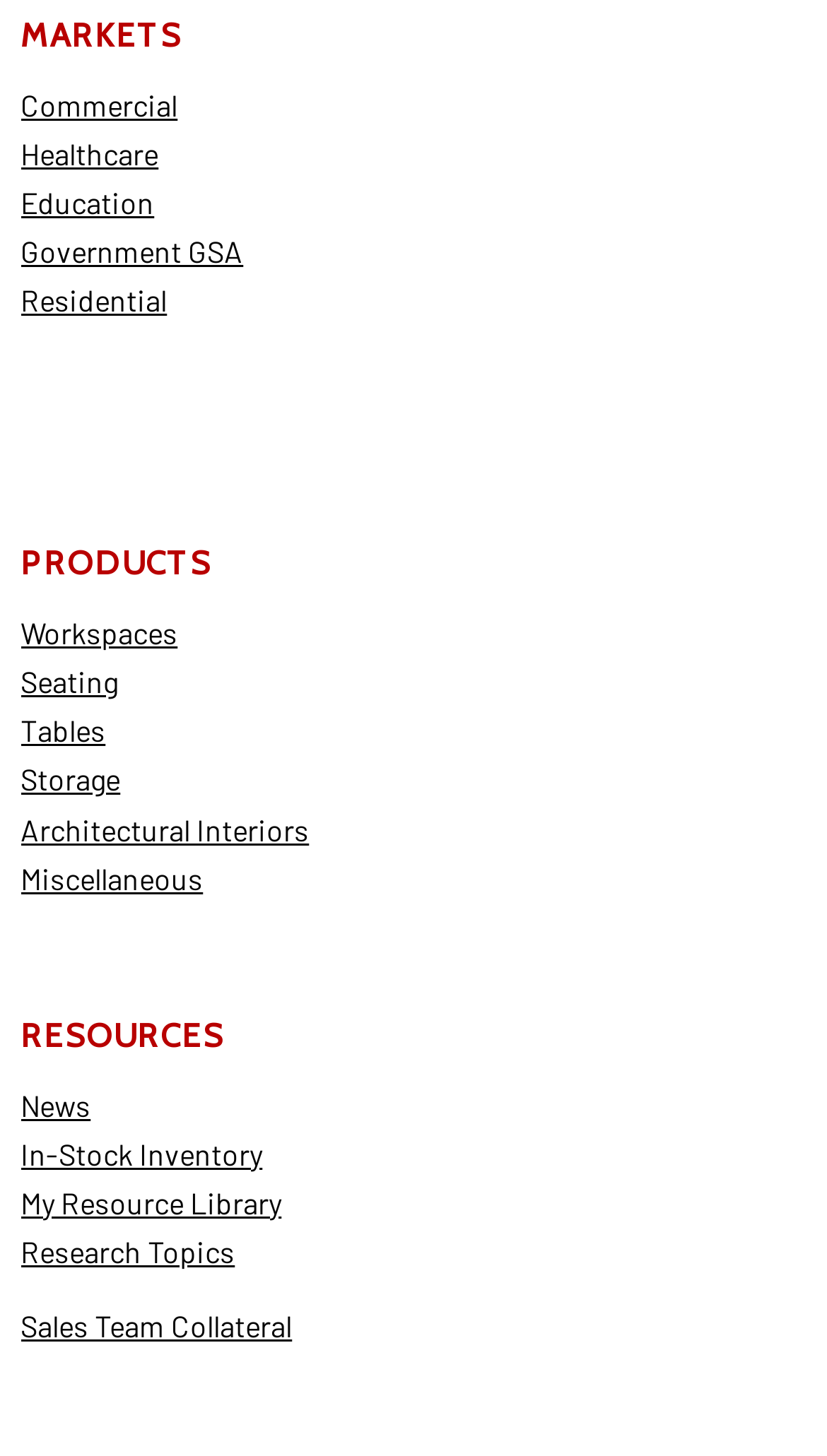What are the main categories on this website? Analyze the screenshot and reply with just one word or a short phrase.

Markets, Products, Resources